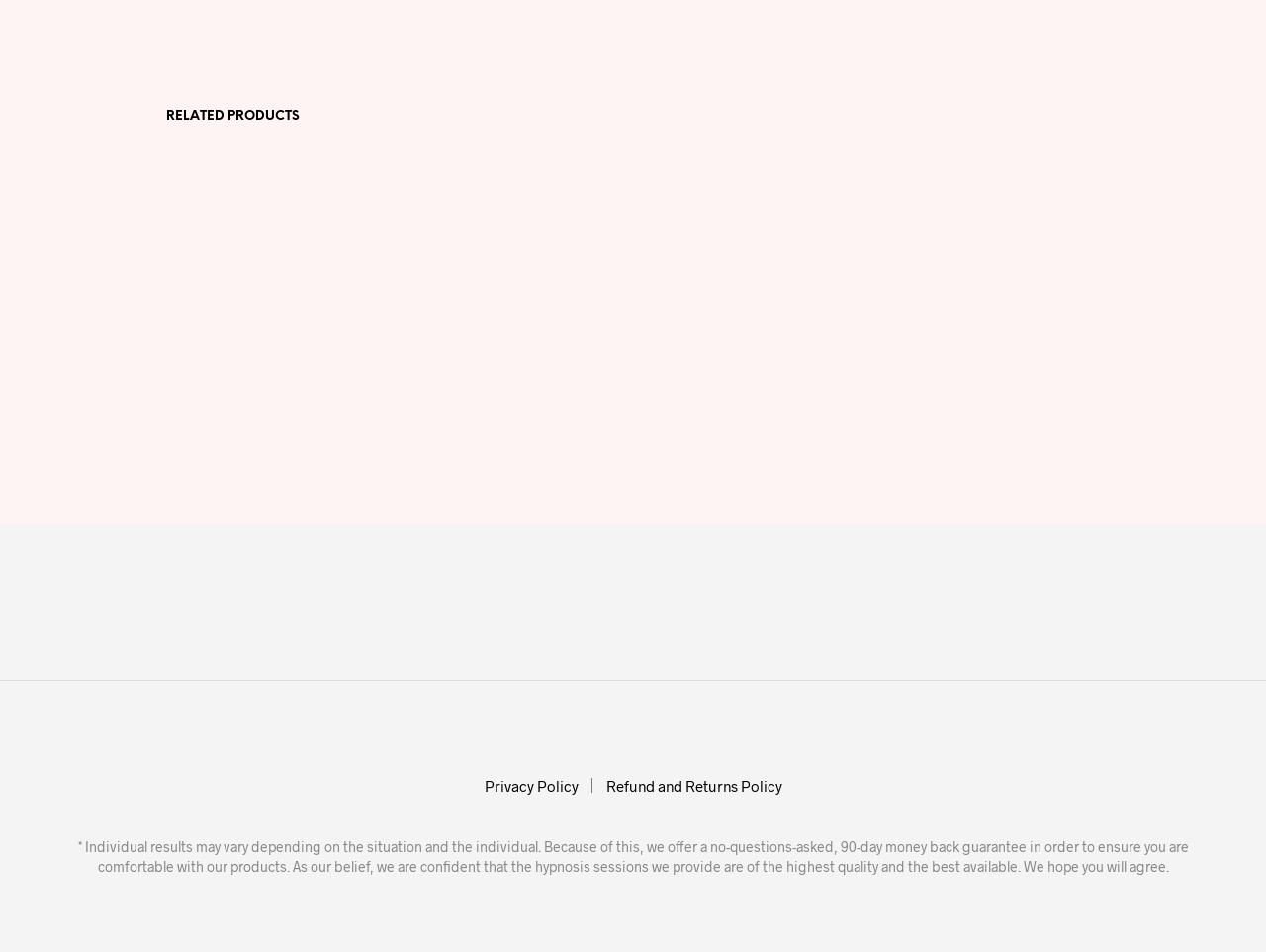Please determine the bounding box coordinates for the element that should be clicked to follow these instructions: "Click on 'Be More Patient'".

[0.445, 0.274, 0.498, 0.332]